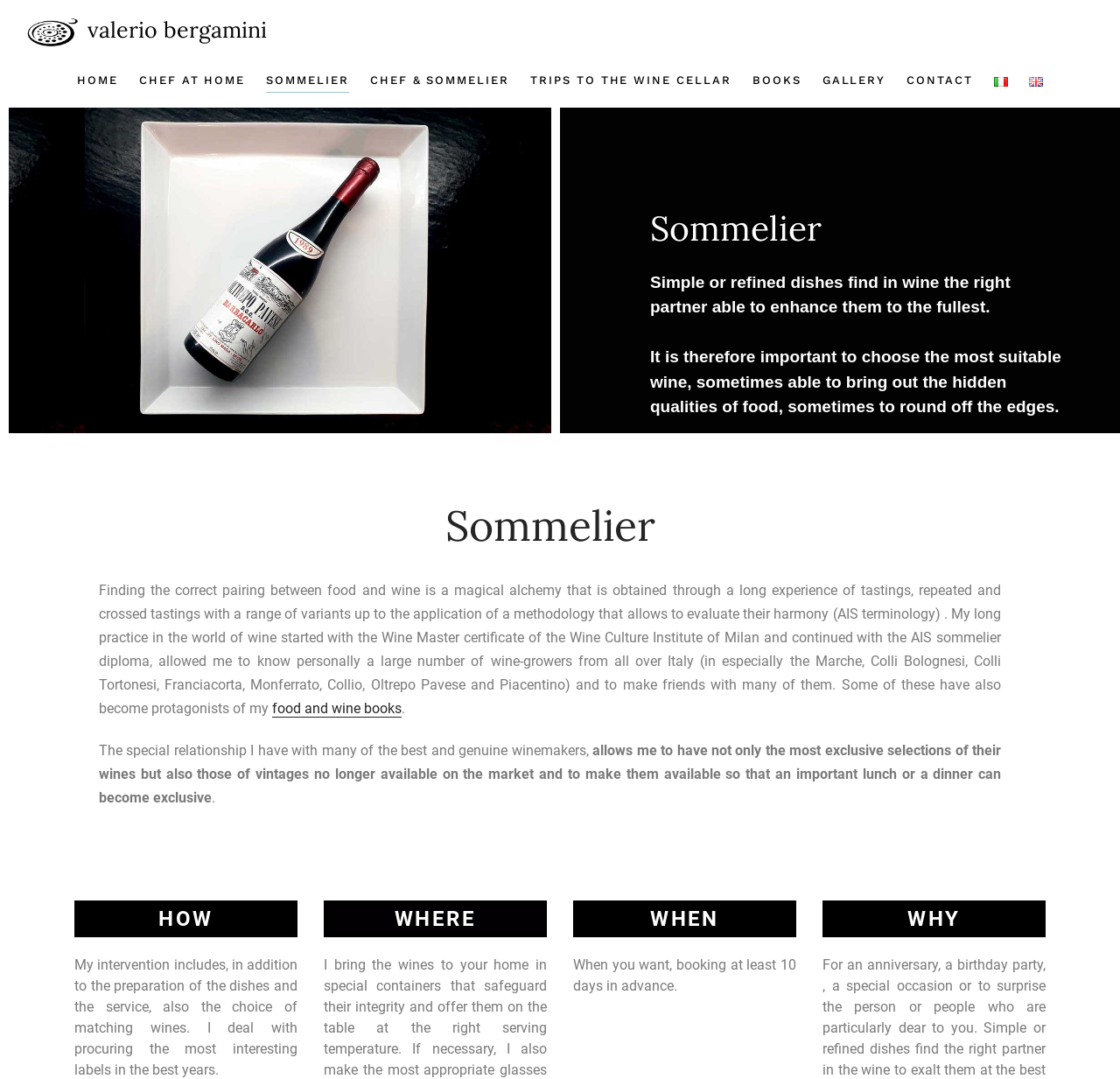Please respond in a single word or phrase: 
What is the topic of the text below the heading 'Sommelier'?

Food and wine pairing